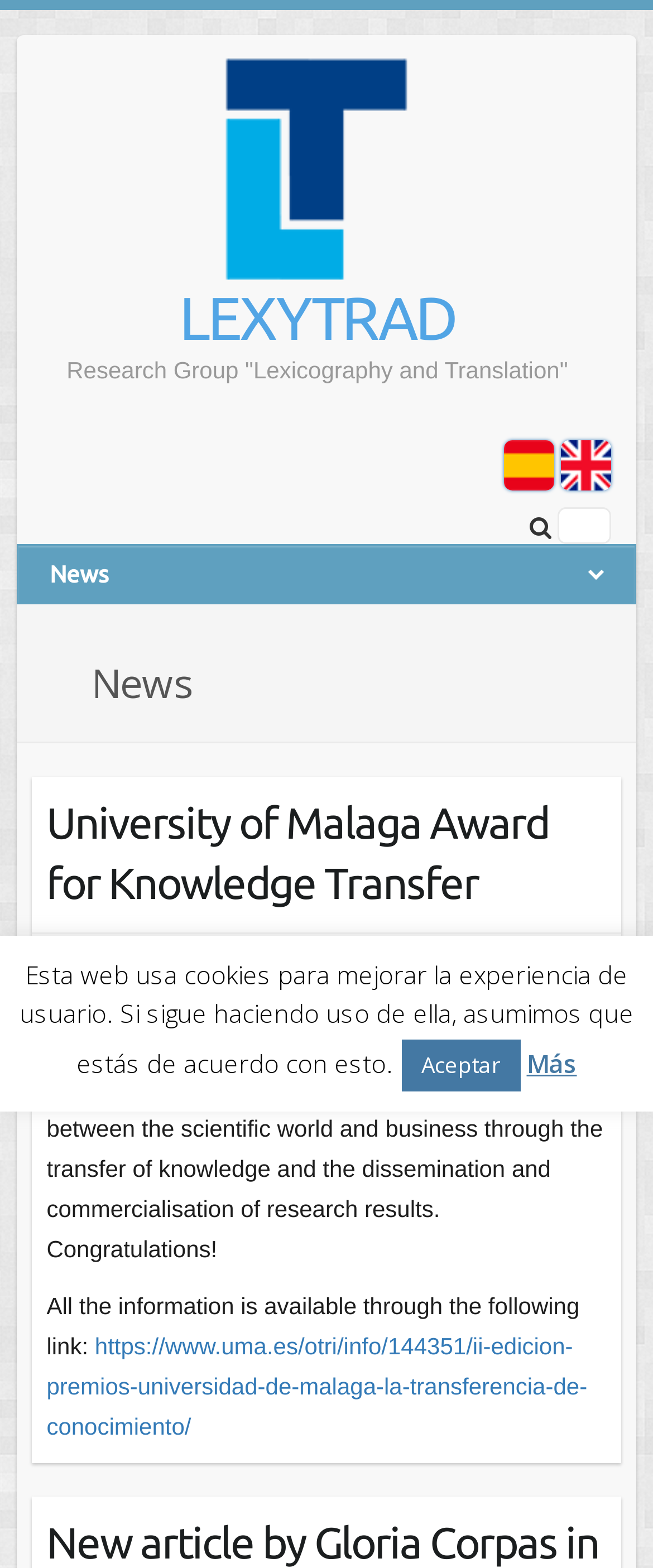Please pinpoint the bounding box coordinates for the region I should click to adhere to this instruction: "Visit the University of Malaga website".

[0.071, 0.85, 0.899, 0.918]